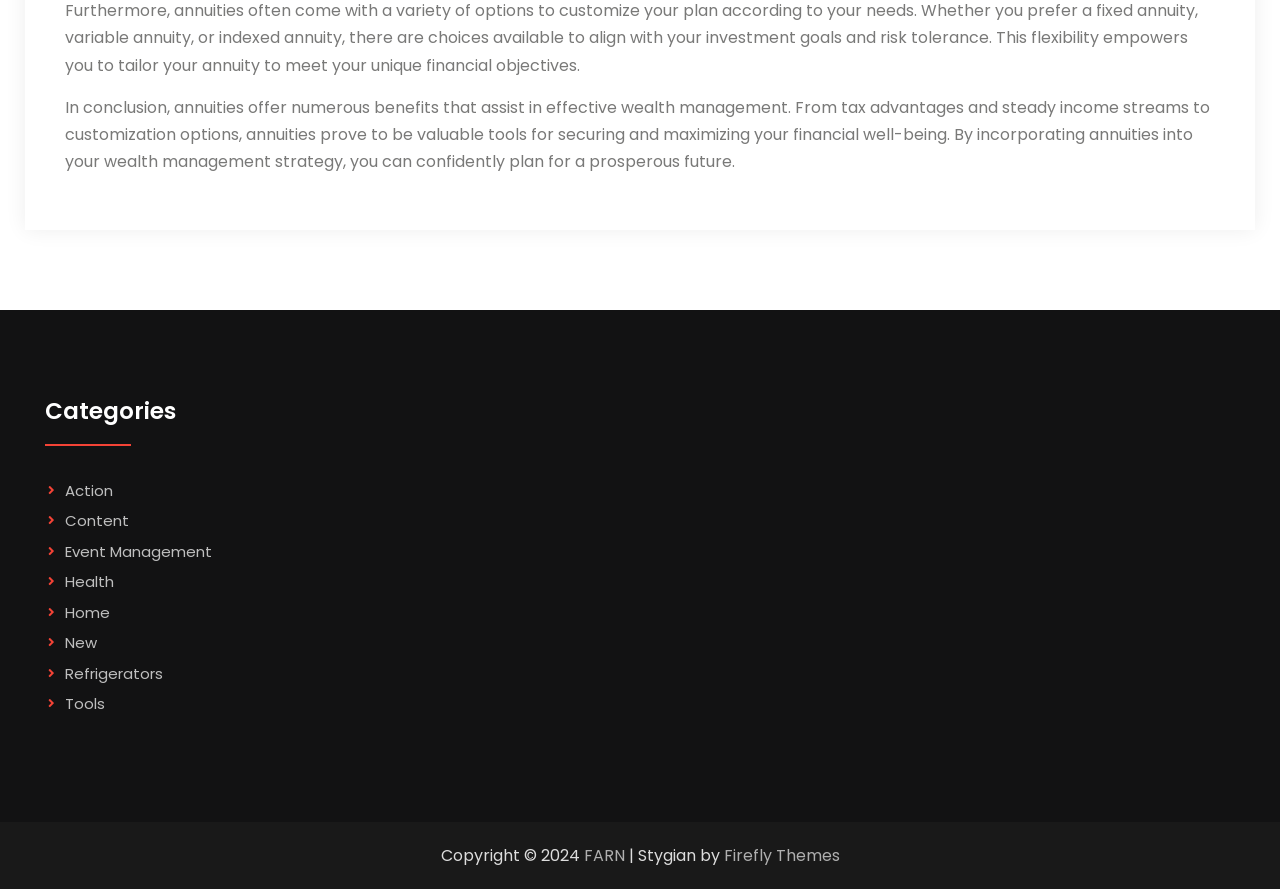Locate the bounding box coordinates of the area to click to fulfill this instruction: "Click on 'Action'". The bounding box should be presented as four float numbers between 0 and 1, in the order [left, top, right, bottom].

[0.051, 0.539, 0.088, 0.563]